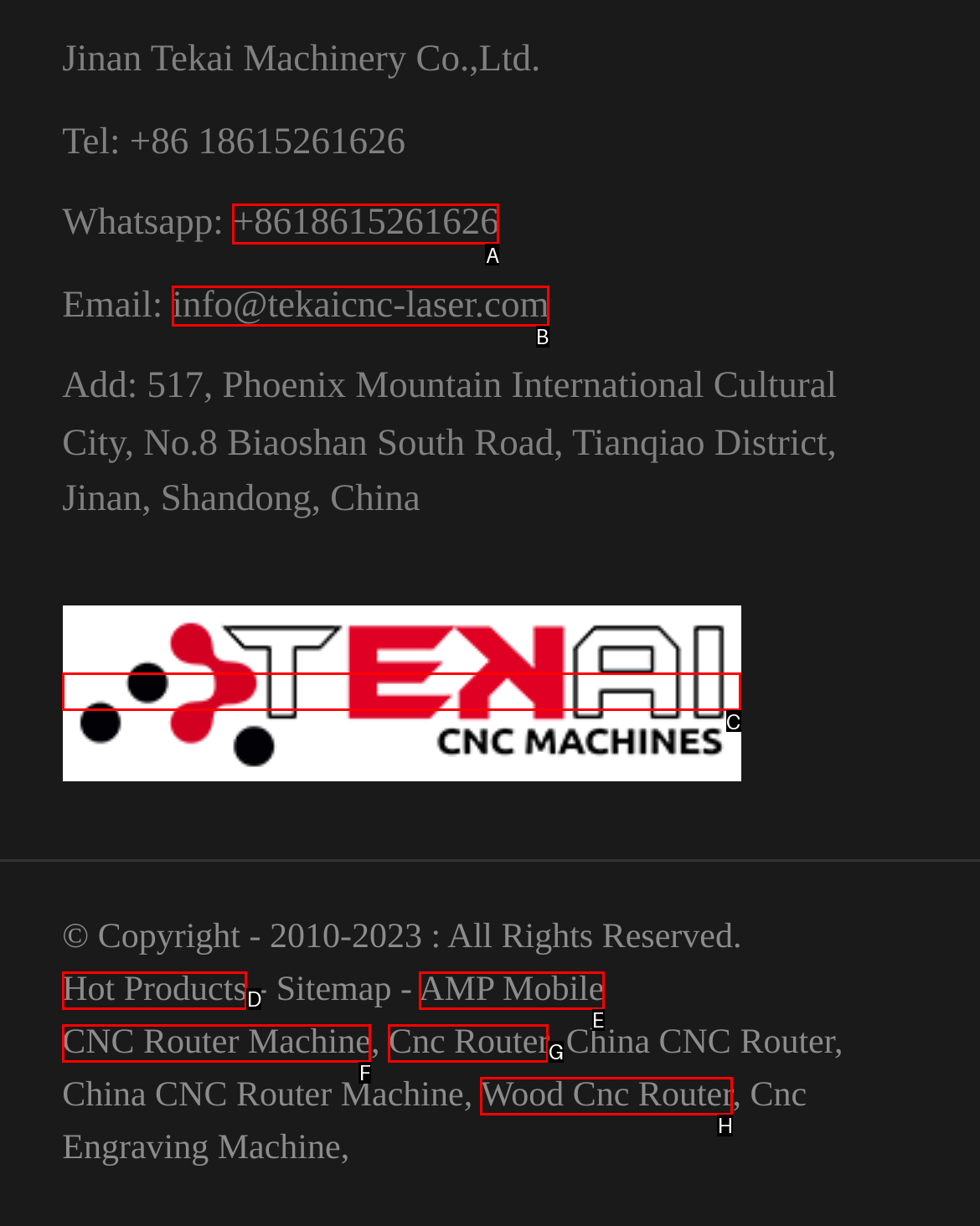To complete the task: send an email, which option should I click? Answer with the appropriate letter from the provided choices.

B